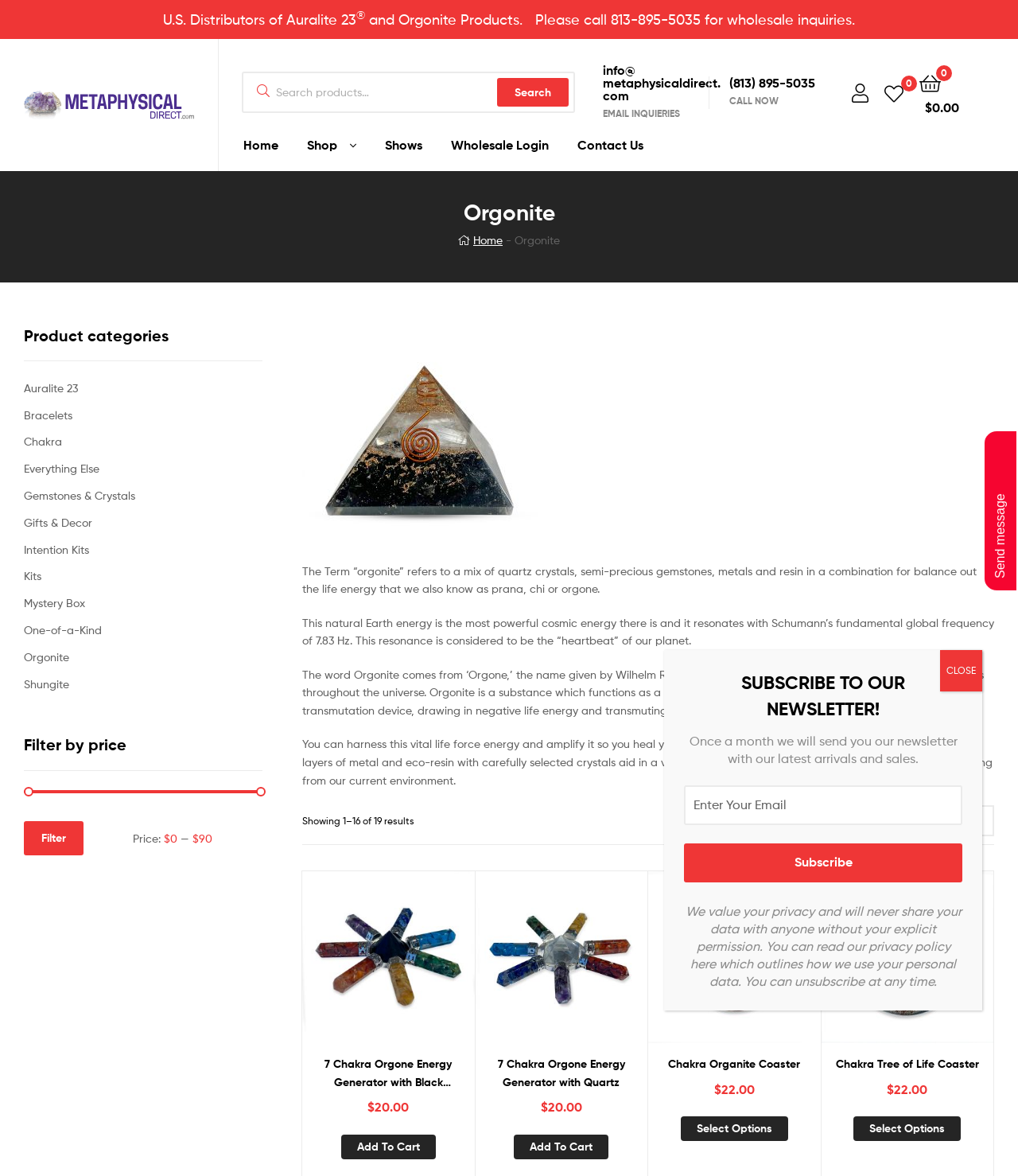What is the purpose of Orgonite?
Deliver a detailed and extensive answer to the question.

According to the webpage, Orgonite is a substance that functions as a self-driven, continuously operating, highly efficient energy transmutation device, drawing in negative life energy and transmuting it into positive energy, which aids in a variety of physical, emotional, and spiritual imbalances resulting from our current environment.